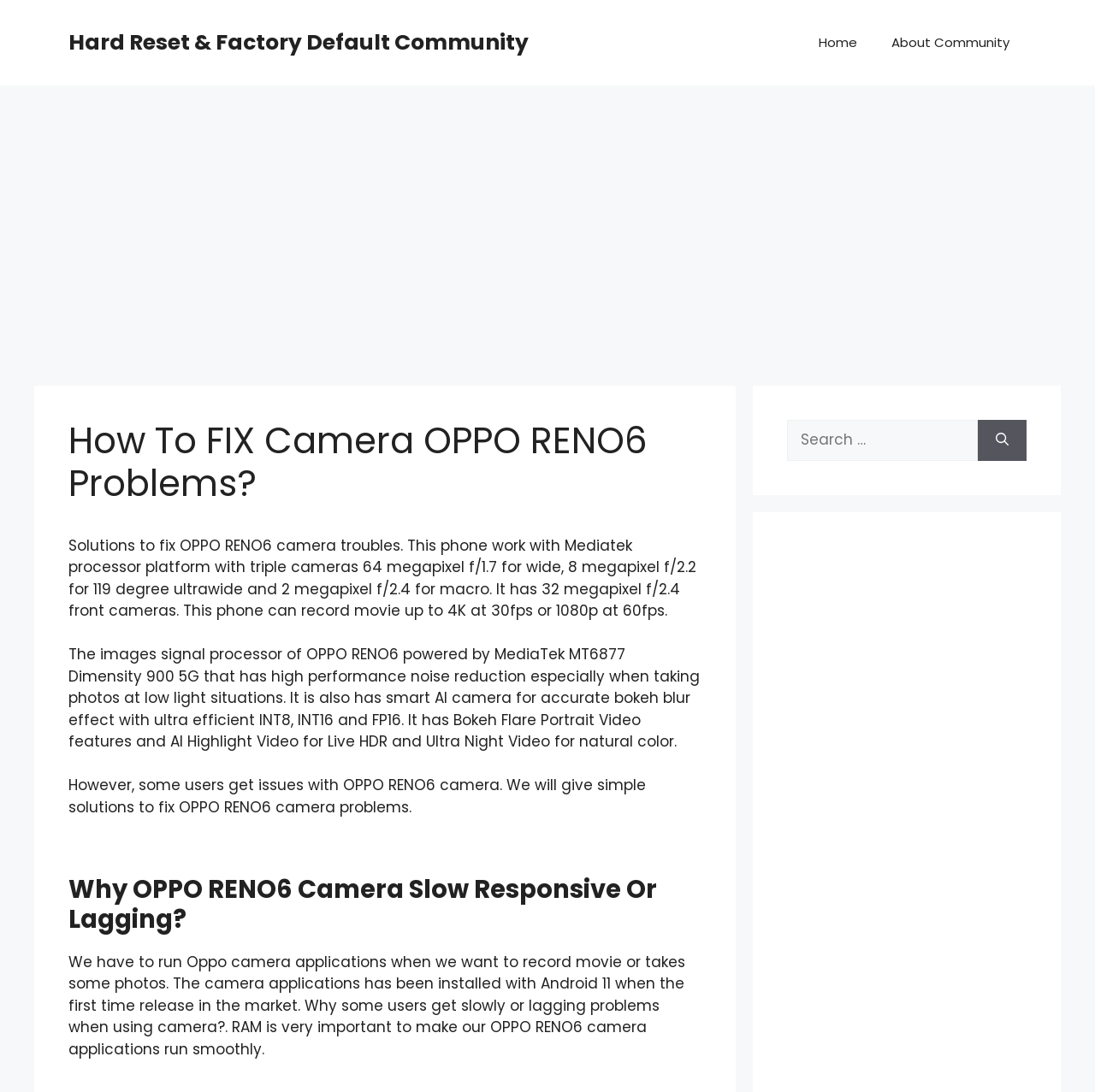What is the primary heading on this webpage?

How To FIX Camera OPPO RENO6 Problems?